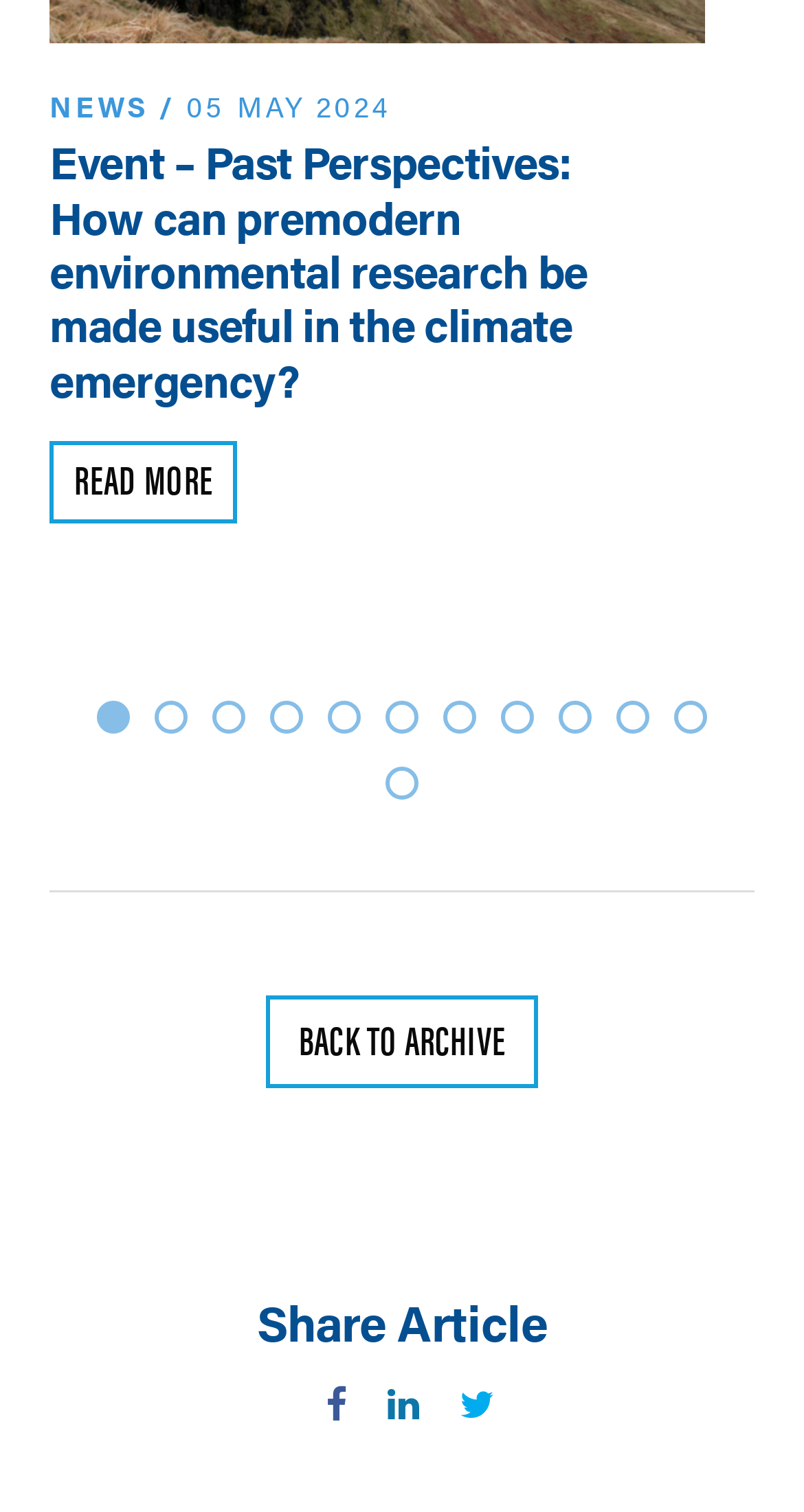Find the bounding box coordinates of the element to click in order to complete the given instruction: "Go back to the archive."

[0.331, 0.659, 0.669, 0.72]